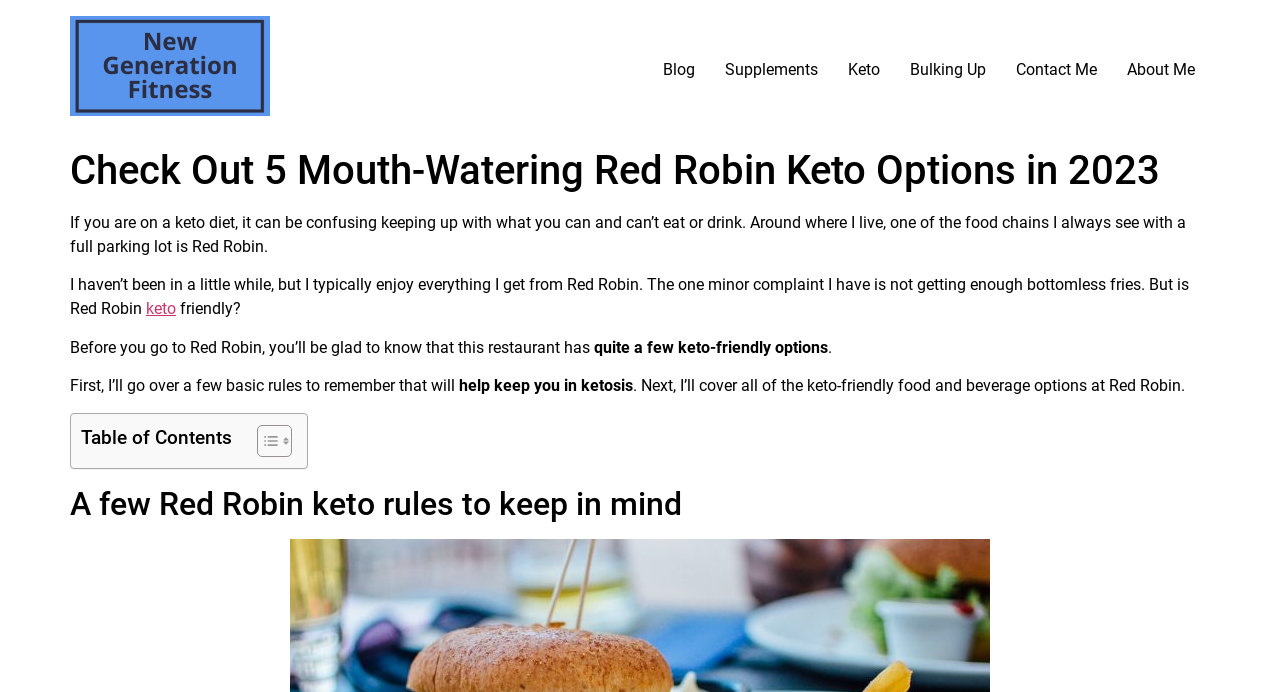Respond to the question with just a single word or phrase: 
Is Red Robin keto-friendly?

Yes